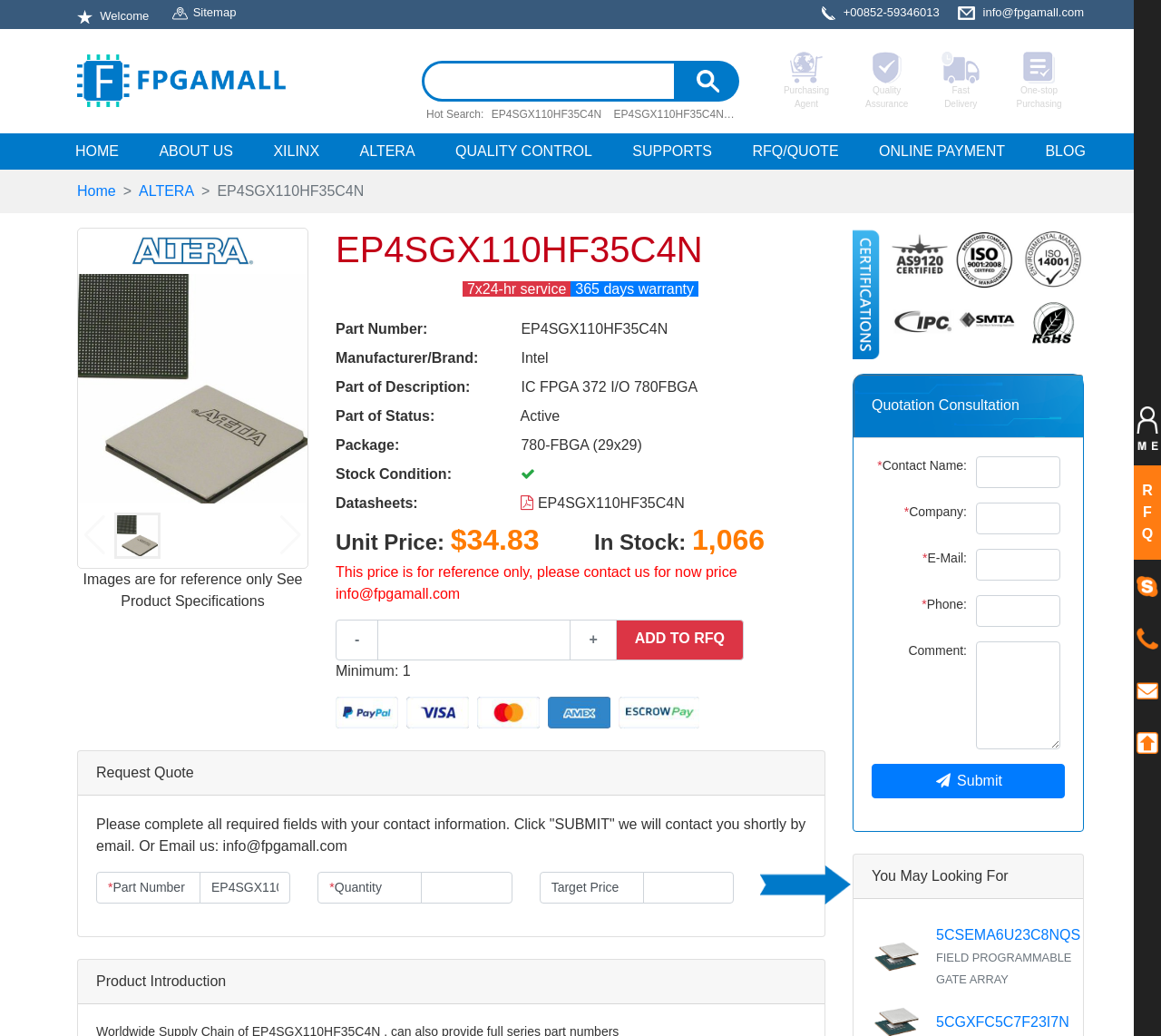Please determine the bounding box coordinates of the element to click on in order to accomplish the following task: "Click on the 'HOME' link". Ensure the coordinates are four float numbers ranging from 0 to 1, i.e., [left, top, right, bottom].

None